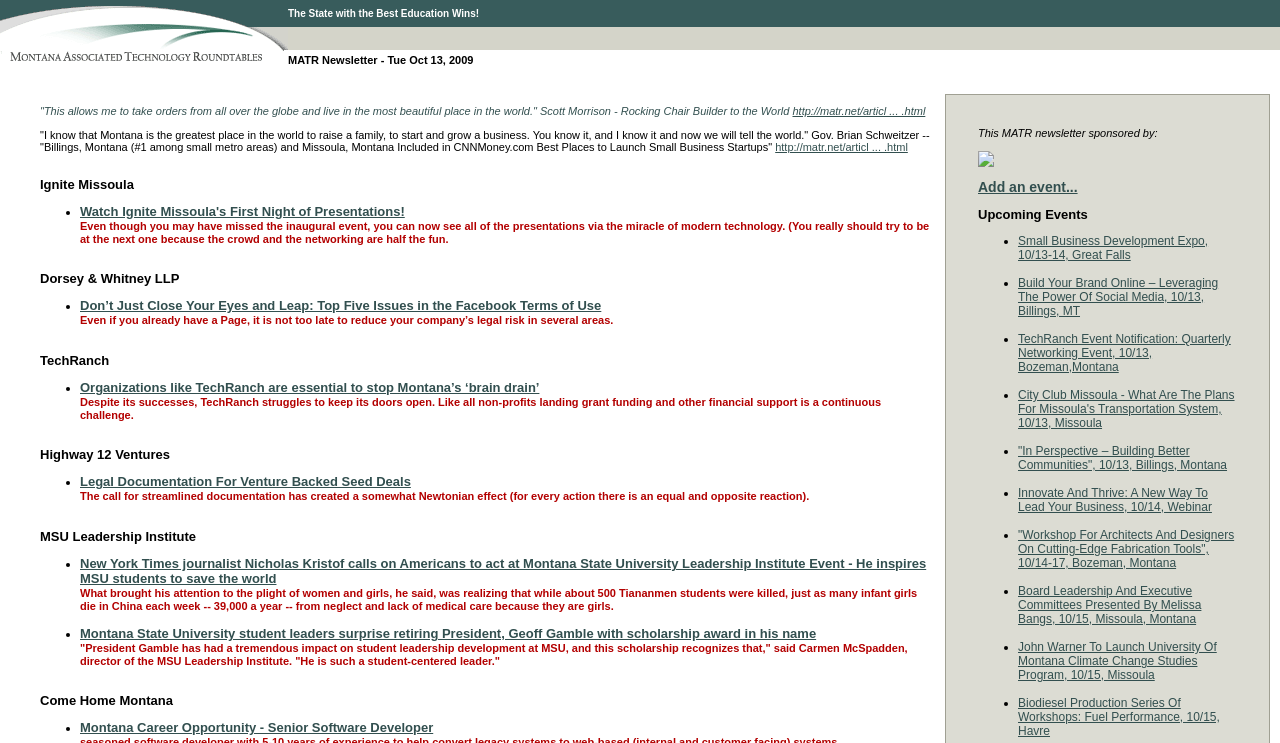Provide a one-word or short-phrase response to the question:
How many upcoming events are listed?

9